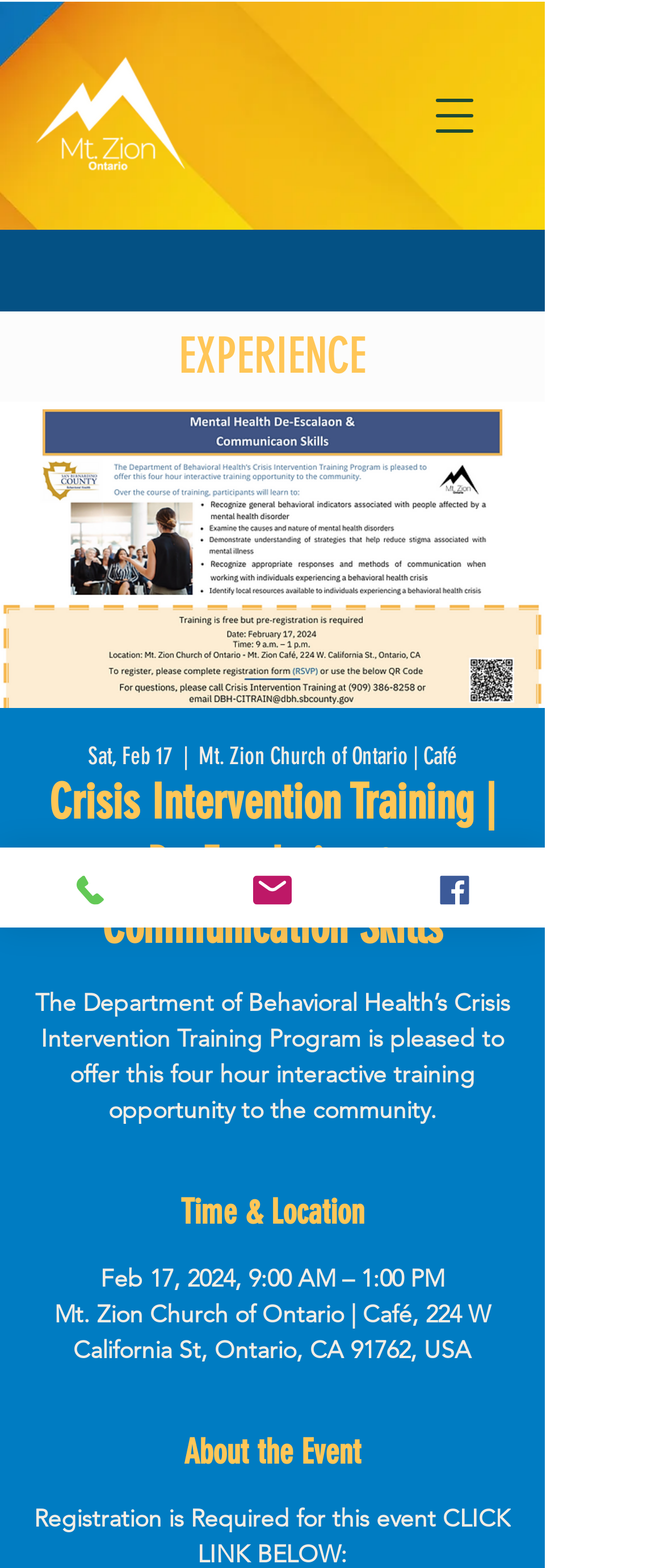Given the element description "Facebook" in the screenshot, predict the bounding box coordinates of that UI element.

[0.547, 0.541, 0.821, 0.592]